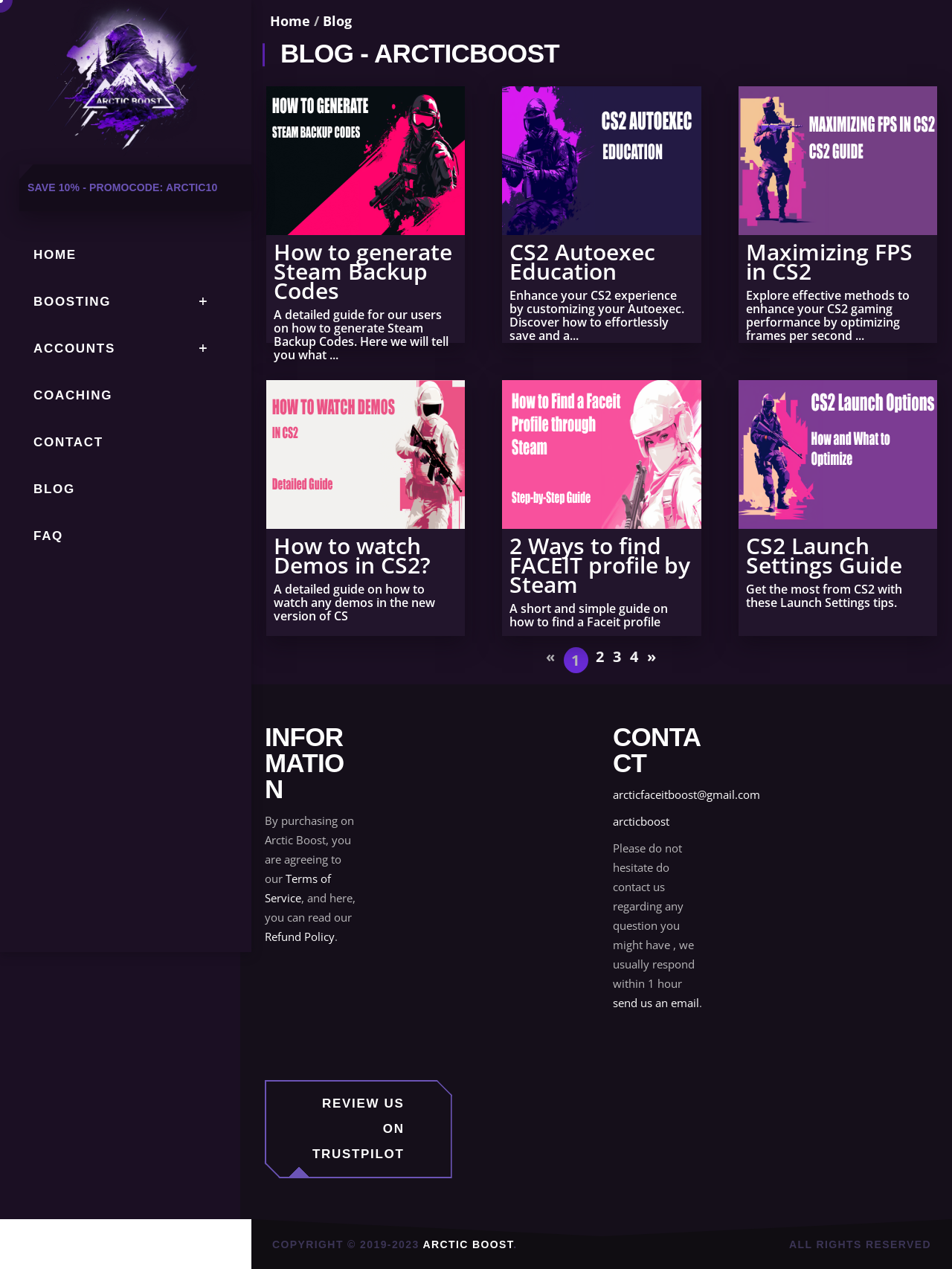Please give a succinct answer using a single word or phrase:
How many pages of articles are there?

At least 4